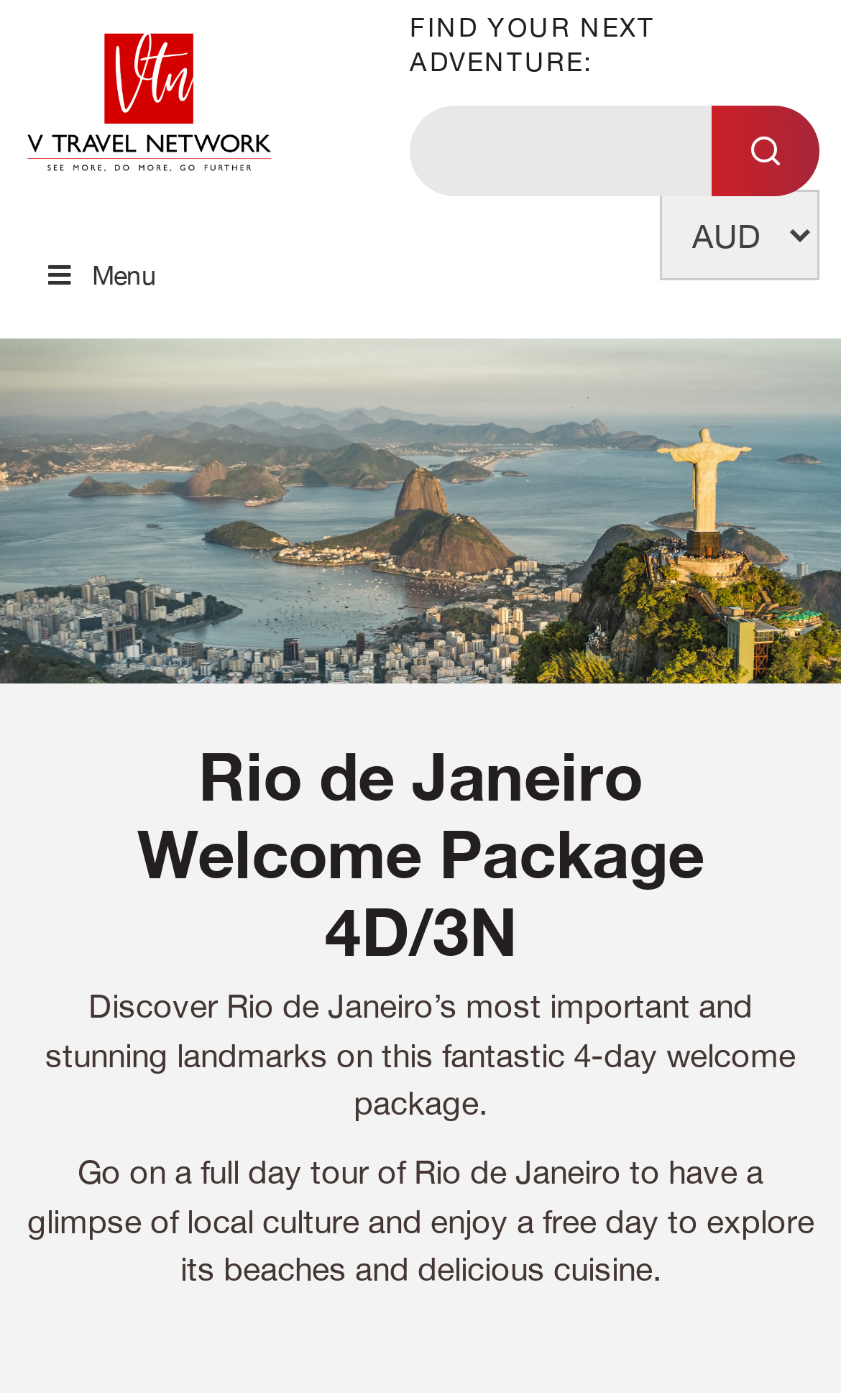Refer to the screenshot and answer the following question in detail:
What is the purpose of the search bar?

The search bar is accompanied by the text 'FIND YOUR NEXT ADVENTURE:' and a 'Search Now' button, indicating that its purpose is to help users find their next adventure.